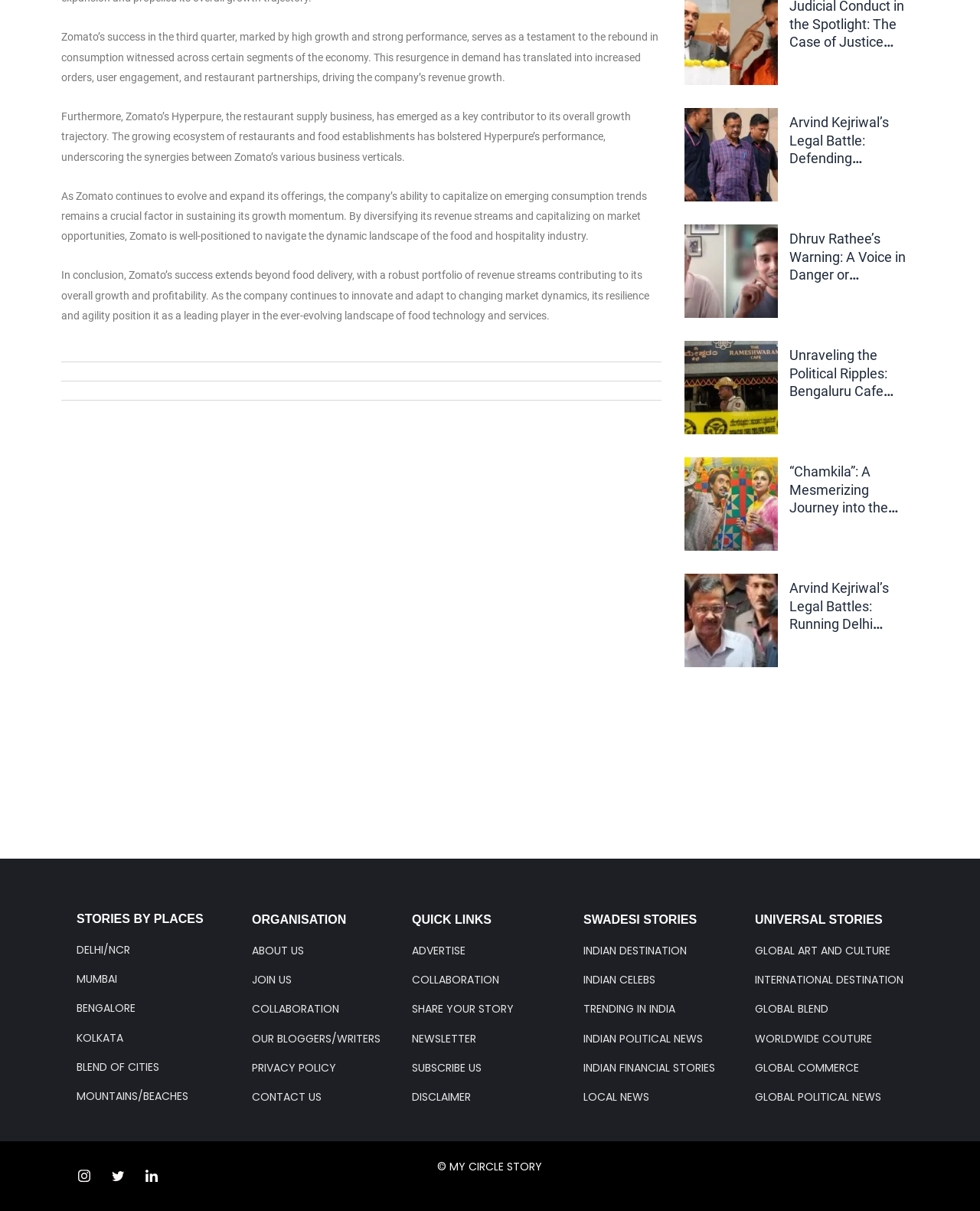What is the topic of the first article?
We need a detailed and exhaustive answer to the question. Please elaborate.

The first article is about Zomato's success in the third quarter, marked by high growth and strong performance, which serves as a testament to the rebound in consumption witnessed across certain segments of the economy.